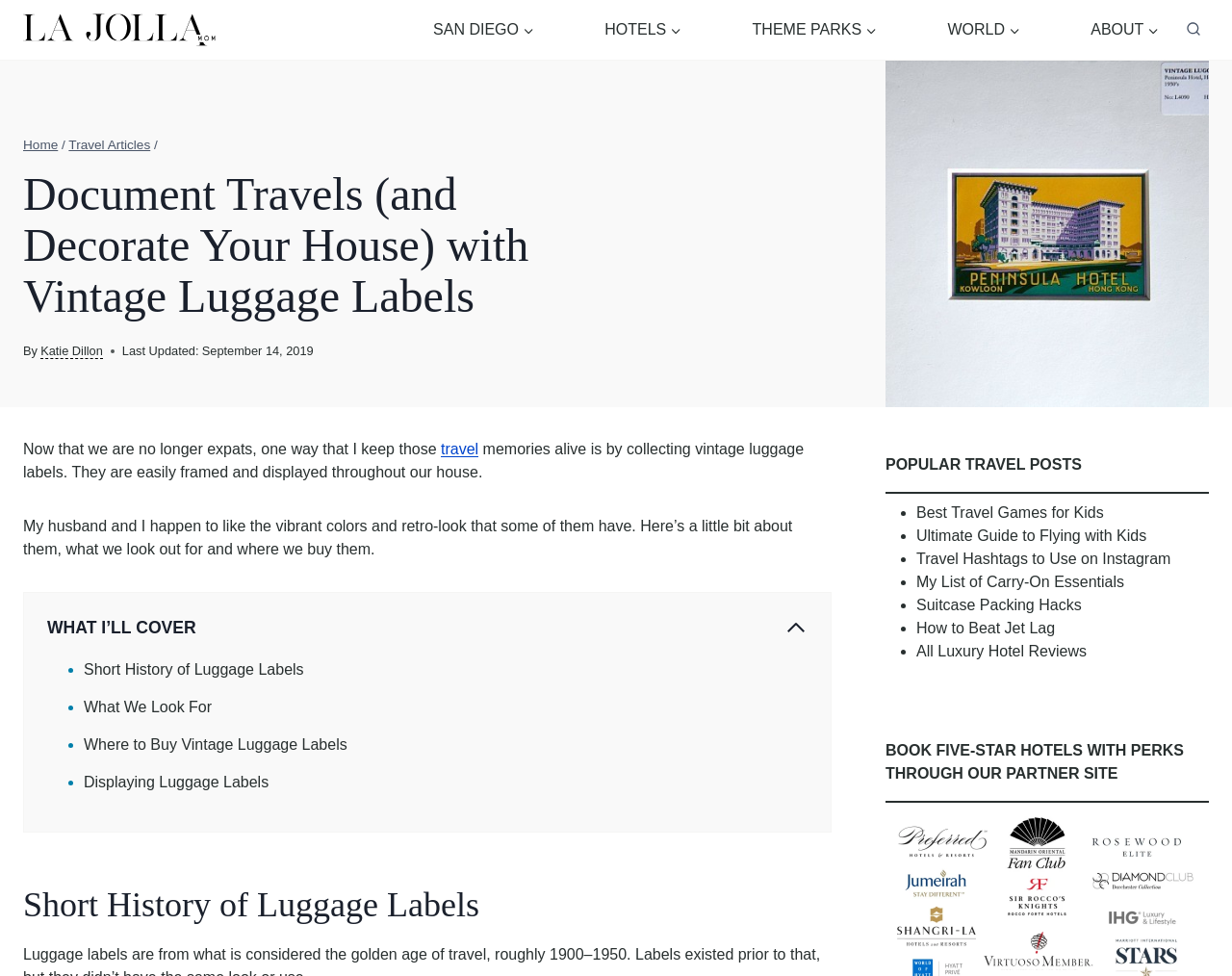What is the last topic covered in the 'Table of Contents'?
Could you answer the question in a detailed manner, providing as much information as possible?

The 'Table of Contents' lists several topics, and the last one mentioned is 'Displaying Luggage Labels' which is linked to a section in the article.